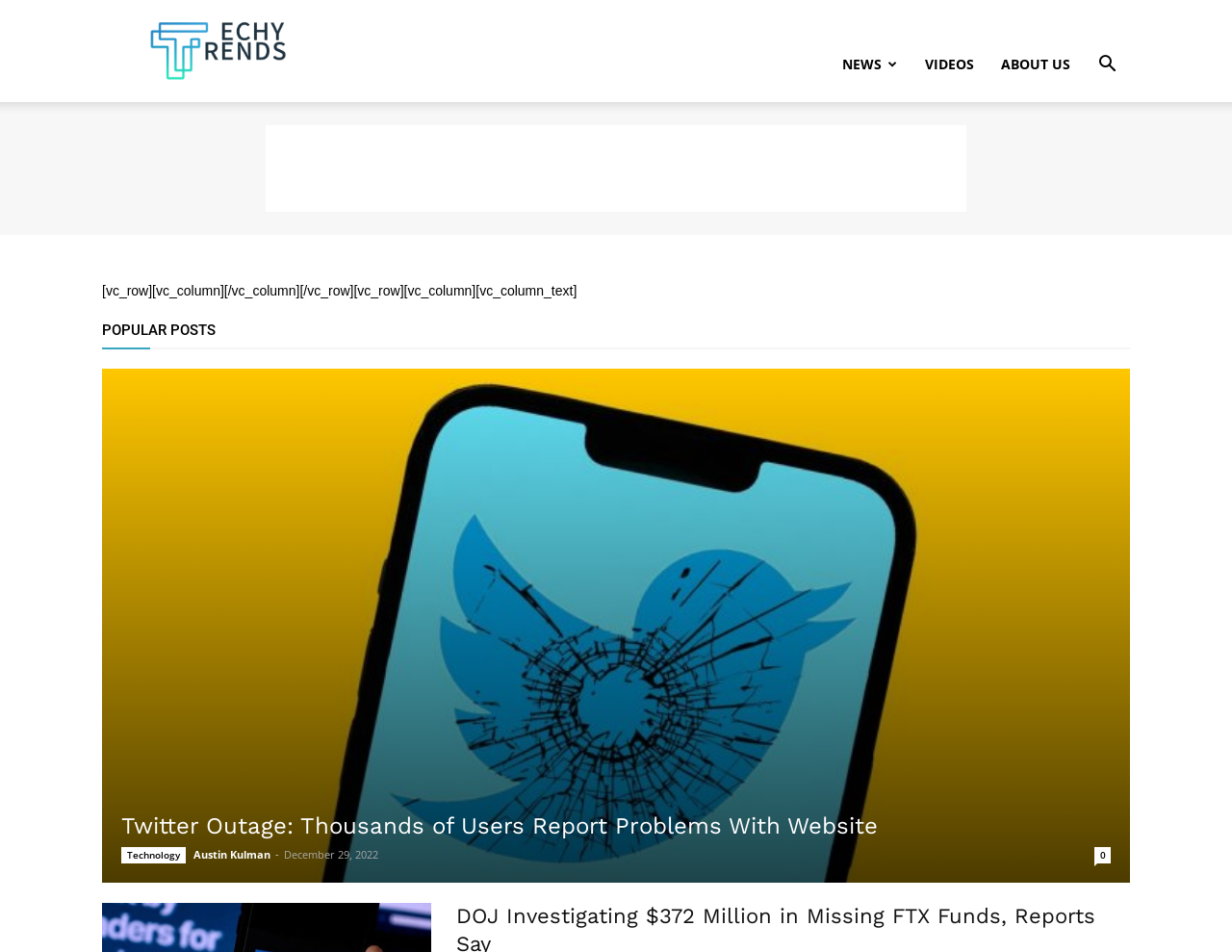Provide a short answer to the following question with just one word or phrase: Who is the author of the popular post?

Austin Kulman